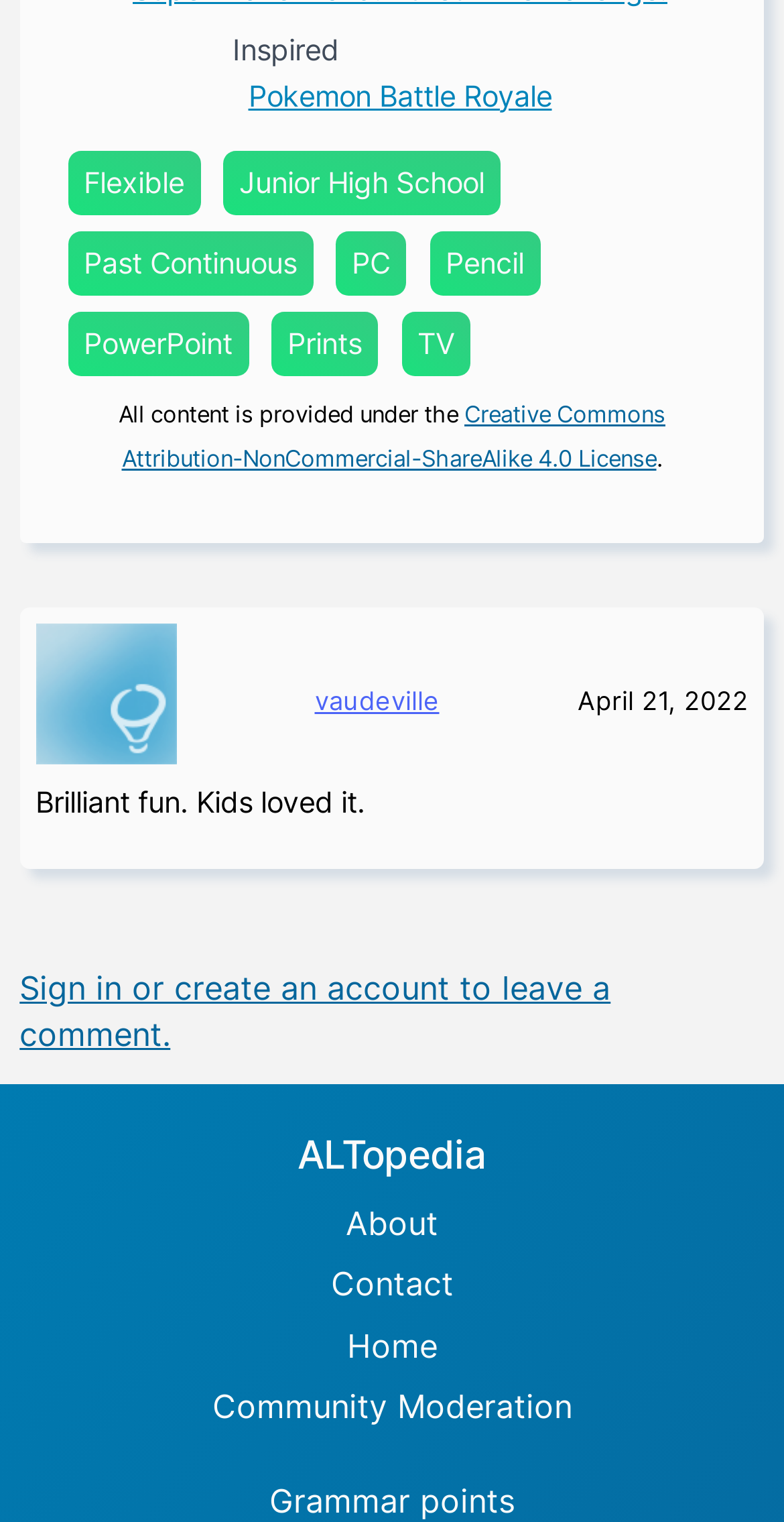Can you give a detailed response to the following question using the information from the image? What is the comment prompt for users?

I found the comment prompt for users at the bottom of the webpage, which says 'Sign in or create an account to leave a comment.'.